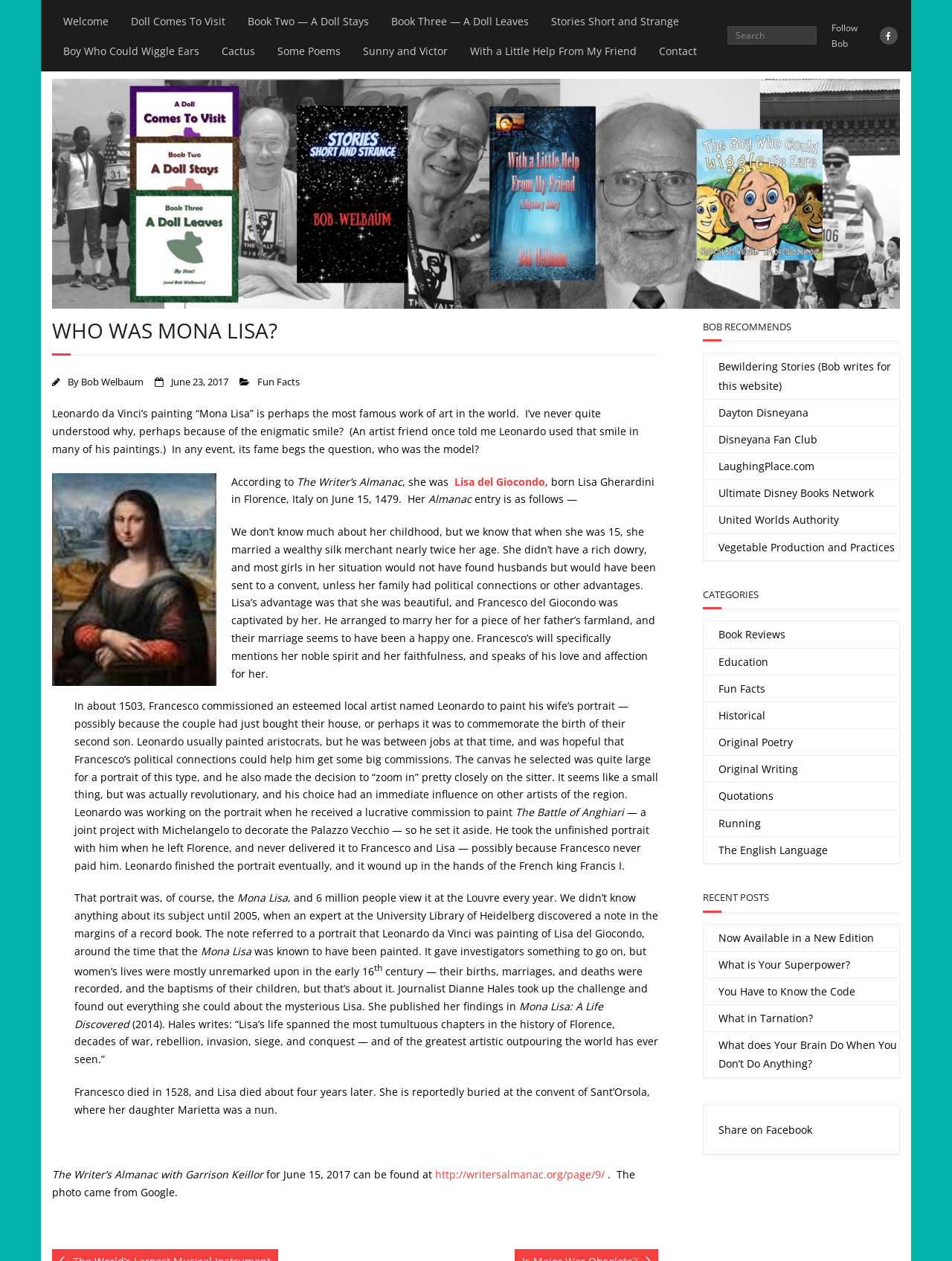Please examine the image and provide a detailed answer to the question: What is the name of the author of the article?

I found the answer by looking at the header section of the webpage, where it says 'Who Was Mona Lisa? - Bob Welbaum - Author'. This indicates that Bob Welbaum is the author of the article.